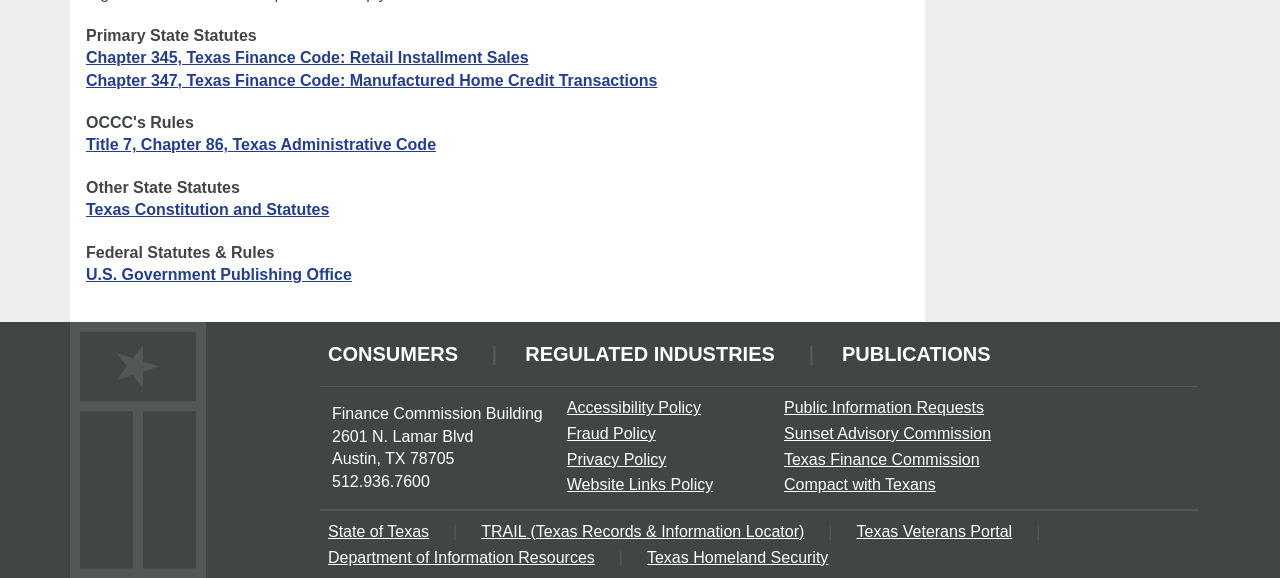Based on the element description: "Publications", identify the UI element and provide its bounding box coordinates. Use four float numbers between 0 and 1, [left, top, right, bottom].

[0.652, 0.572, 0.78, 0.655]